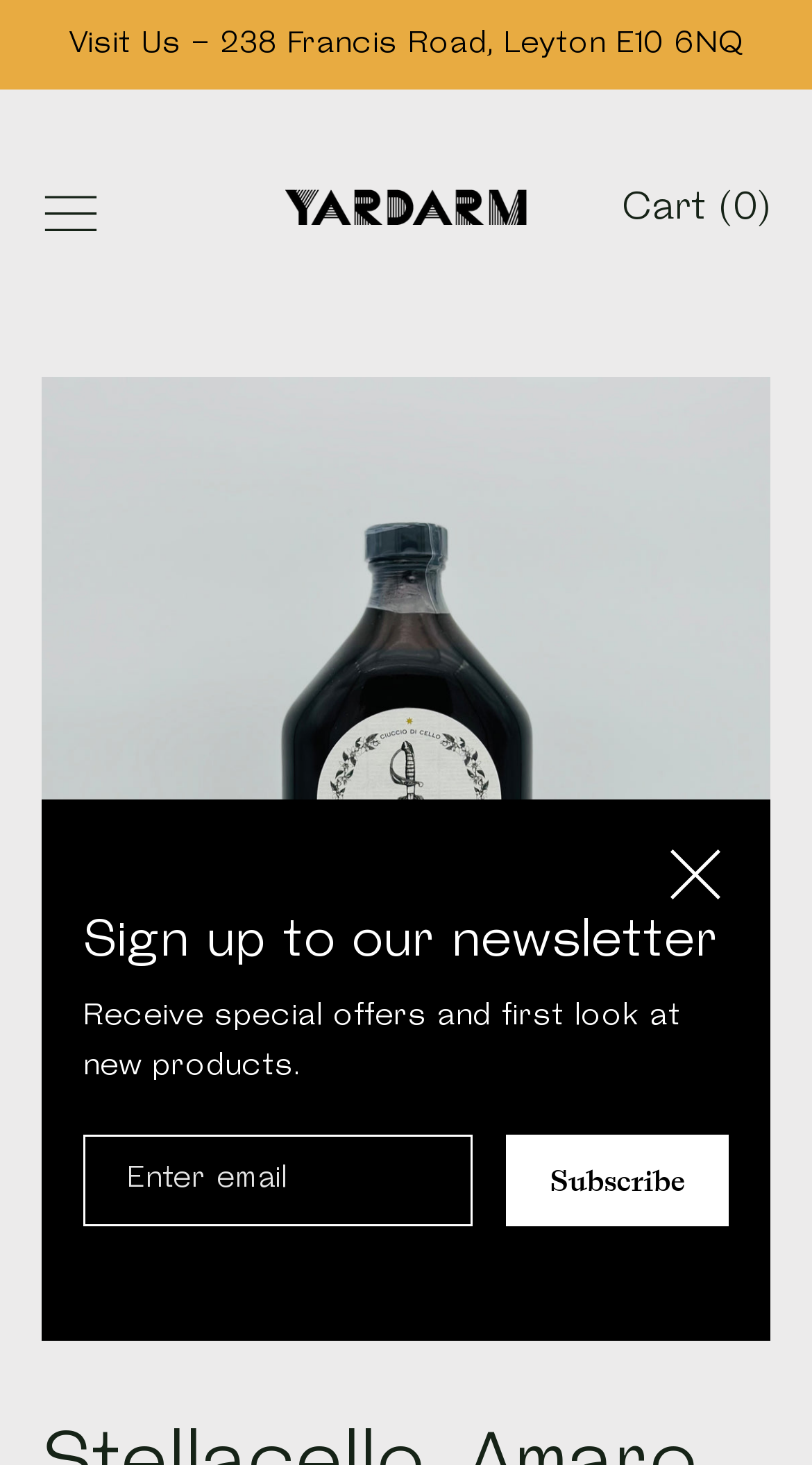Determine the bounding box for the UI element that matches this description: "alt="Yardarm"".

[0.35, 0.13, 0.65, 0.154]